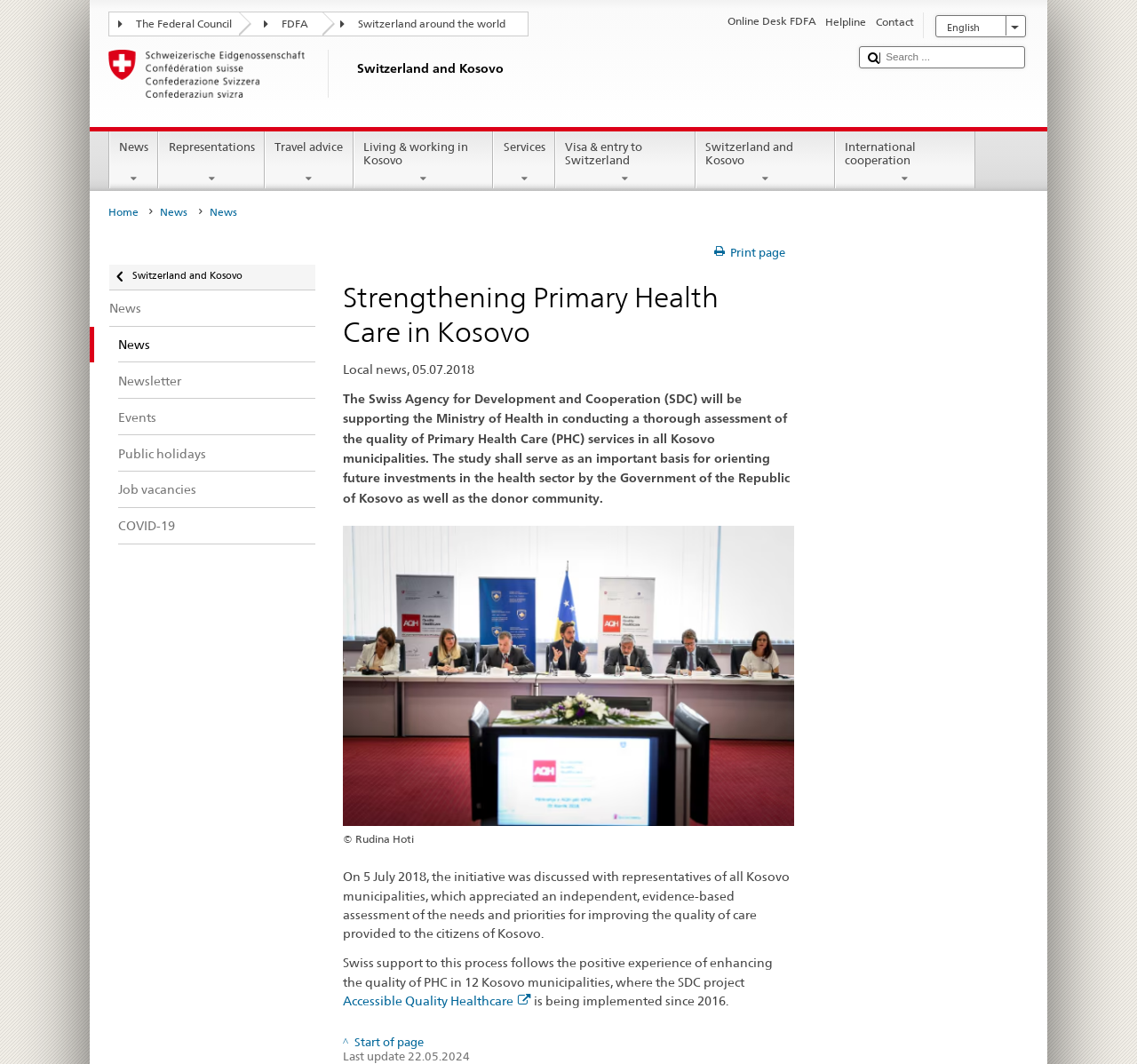Determine the bounding box coordinates of the section to be clicked to follow the instruction: "Search for something". The coordinates should be given as four float numbers between 0 and 1, formatted as [left, top, right, bottom].

[0.754, 0.042, 0.903, 0.058]